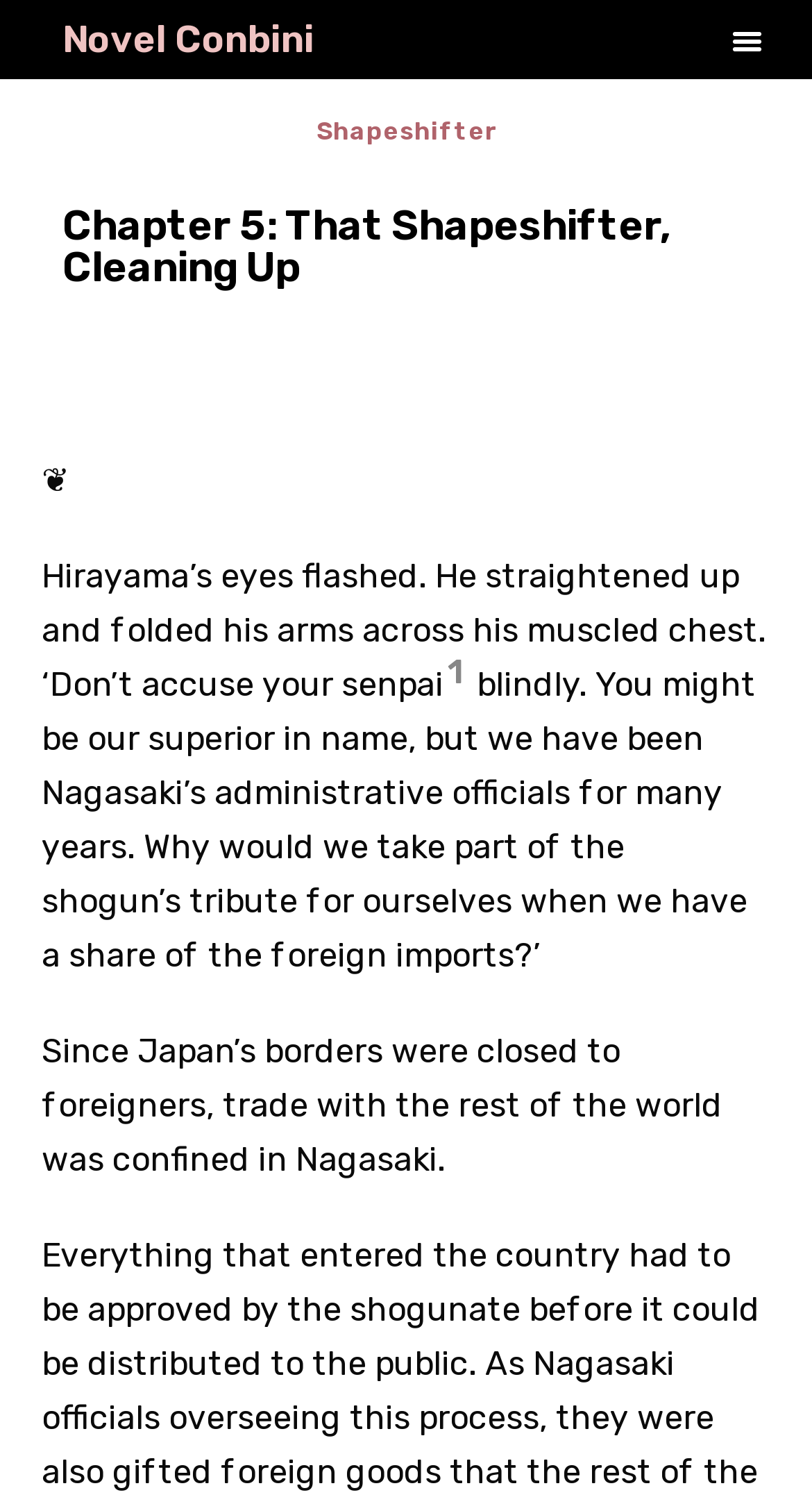Generate a thorough explanation of the webpage's elements.

The webpage appears to be a novel chapter page, specifically Chapter 5: That Shapeshifter, Cleaning Up, from Novel Conbini. At the top left, there is a heading with the title "Novel Conbini", which is also a link. To the right of this heading, there is a button labeled "Menu Toggle". 

Below the title, there is a link to "Shapeshifter" positioned roughly in the middle of the page. Underneath this link, there is a heading with the chapter title "Chapter 5: That Shapeshifter, Cleaning Up". 

On the left side of the page, there are several blocks of text. The first block starts with a symbol "❦" followed by a paragraph of text describing a scene where Hirayama's eyes flash and he straightens up. The text continues with a superscript and a button labeled "1" to the right of it. The text then continues with another paragraph describing a conversation between characters. 

Further down, there is another block of text that explains the historical context of Japan's borders being closed to foreigners and the resulting trade confinement in Nagasaki.